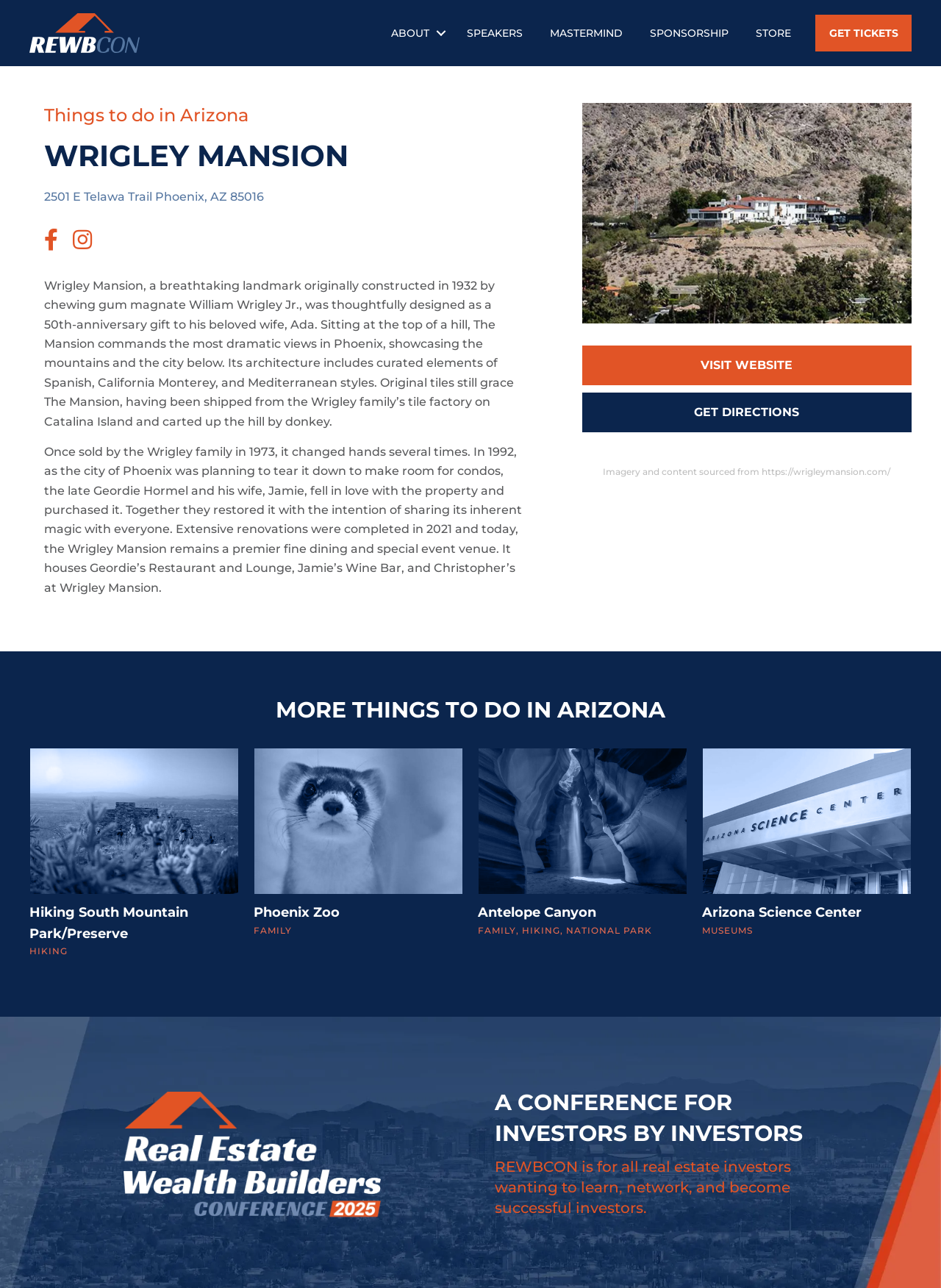Pinpoint the bounding box coordinates of the area that must be clicked to complete this instruction: "Get directions to Wrigley Mansion".

[0.619, 0.305, 0.969, 0.336]